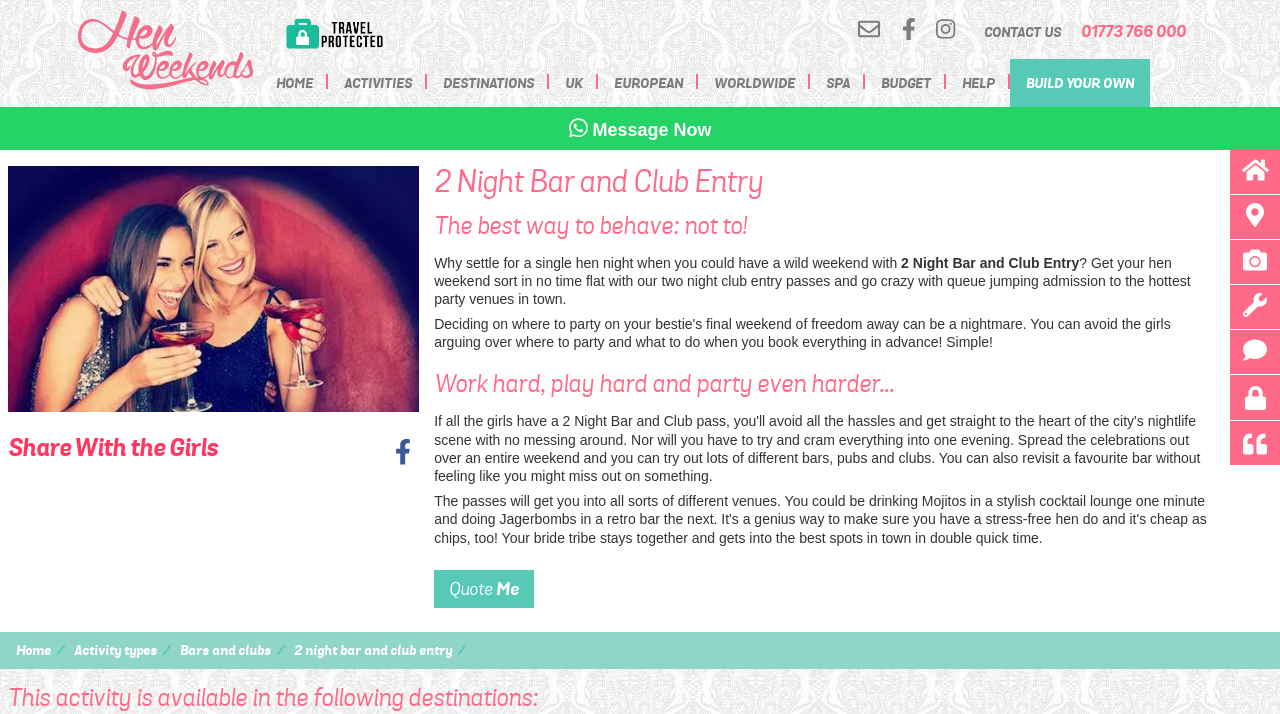Determine the bounding box coordinates of the clickable element to complete this instruction: "Contact us via email". Provide the coordinates in the format of four float numbers between 0 and 1, [left, top, right, bottom].

[0.67, 0.024, 0.687, 0.059]